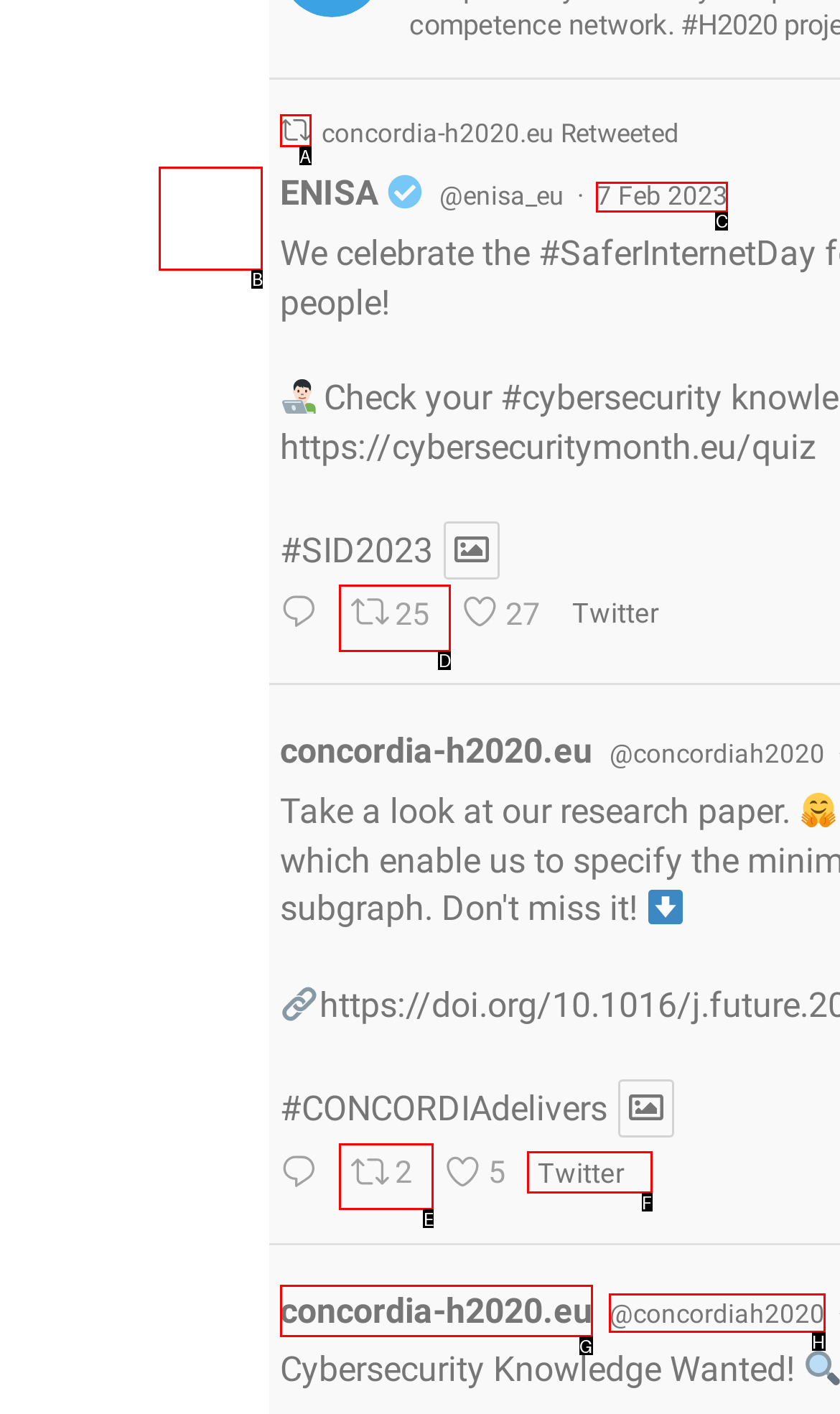Based on the given description: Retweet on Twitter, identify the correct option and provide the corresponding letter from the given choices directly.

A